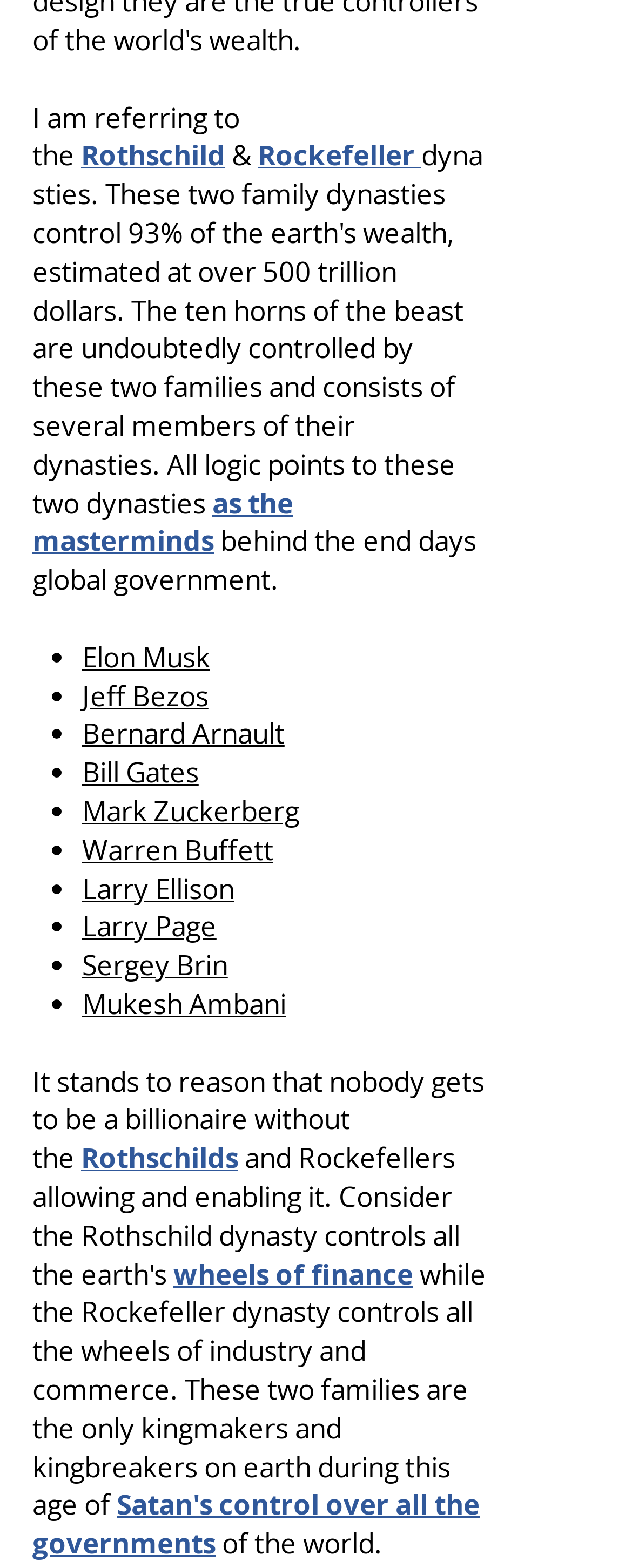Provide the bounding box coordinates of the area you need to click to execute the following instruction: "Click on the link to learn more about Rothschild".

[0.128, 0.087, 0.356, 0.111]